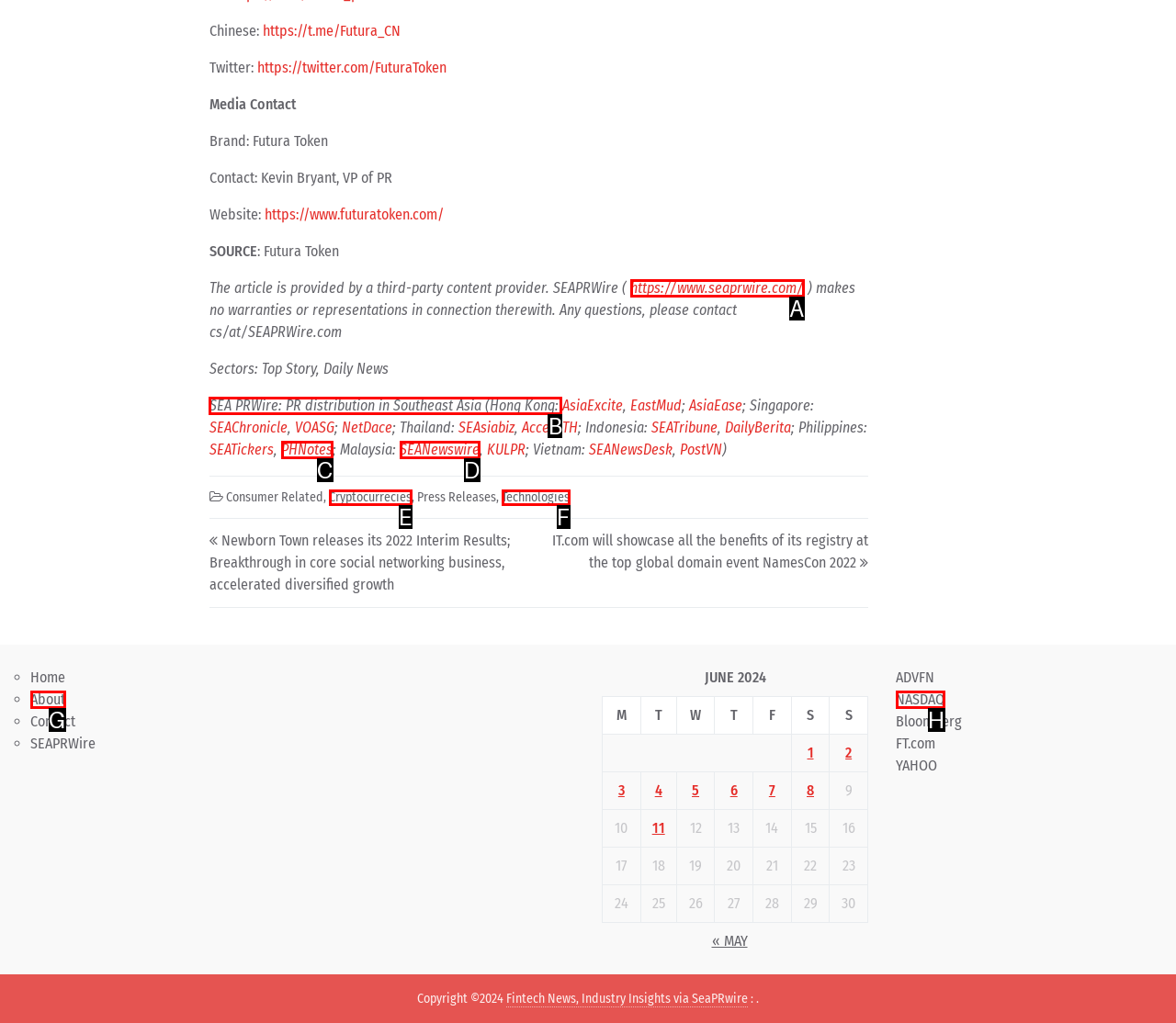Given the task: Check the PR distribution in Southeast Asia, indicate which boxed UI element should be clicked. Provide your answer using the letter associated with the correct choice.

B